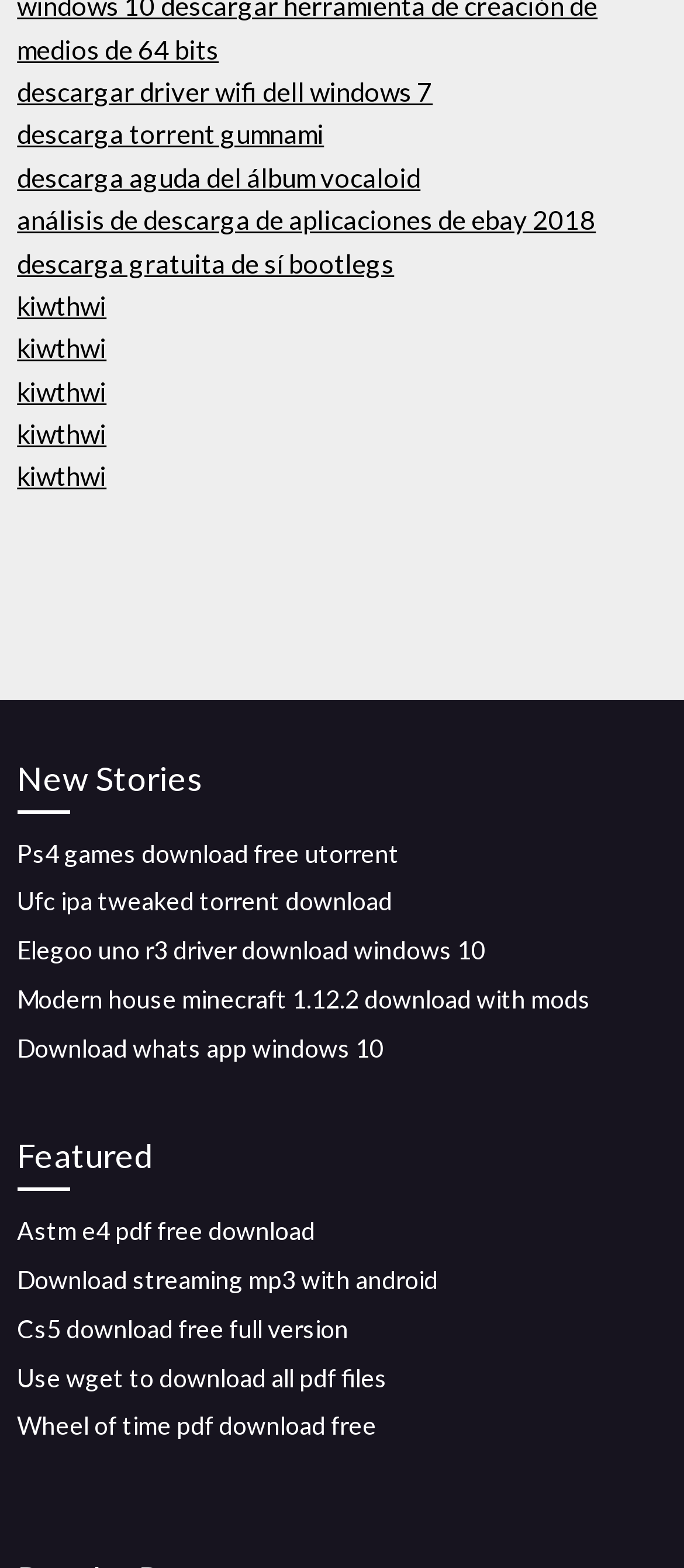Provide a one-word or short-phrase answer to the question:
What is the language of the text in the link 'descarga aguda del álbum vocaloid'?

Spanish